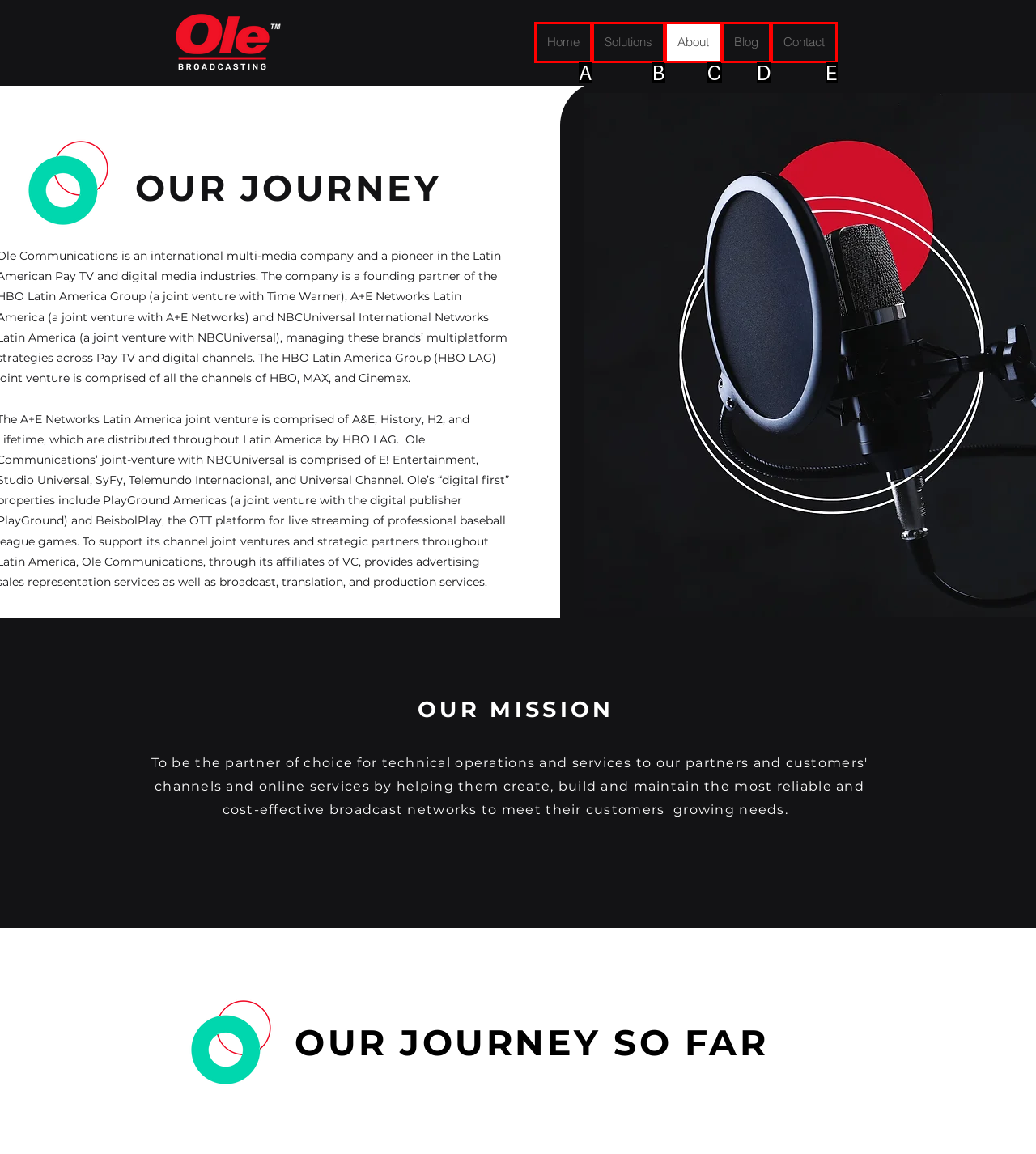From the given choices, identify the element that matches: Contact
Answer with the letter of the selected option.

E